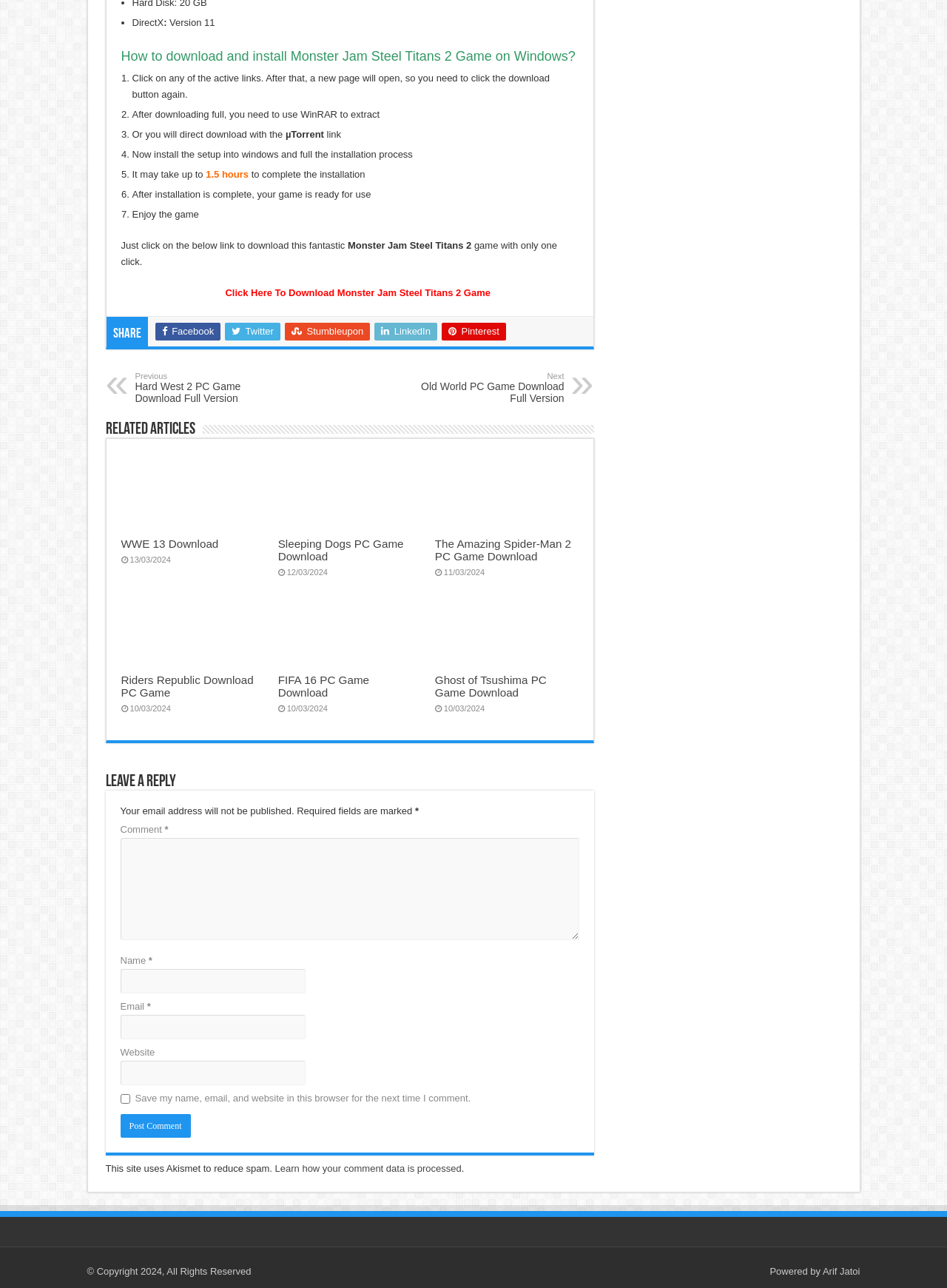Based on the element description: "name="submit" value="Post Comment"", identify the bounding box coordinates for this UI element. The coordinates must be four float numbers between 0 and 1, listed as [left, top, right, bottom].

[0.127, 0.865, 0.201, 0.883]